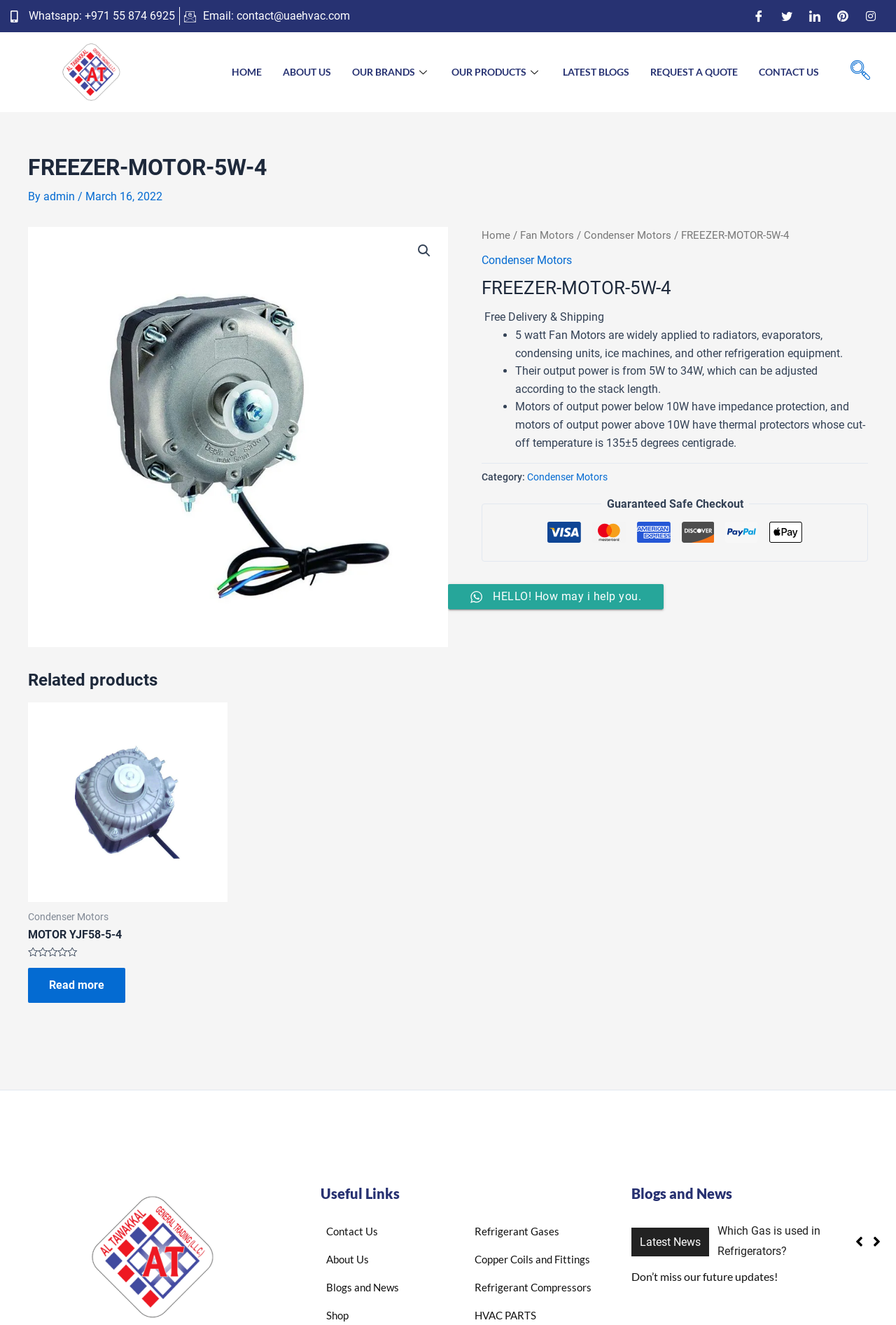Find the bounding box coordinates of the clickable region needed to perform the following instruction: "Click on the 'HOME' link". The coordinates should be provided as four float numbers between 0 and 1, i.e., [left, top, right, bottom].

[0.247, 0.041, 0.304, 0.068]